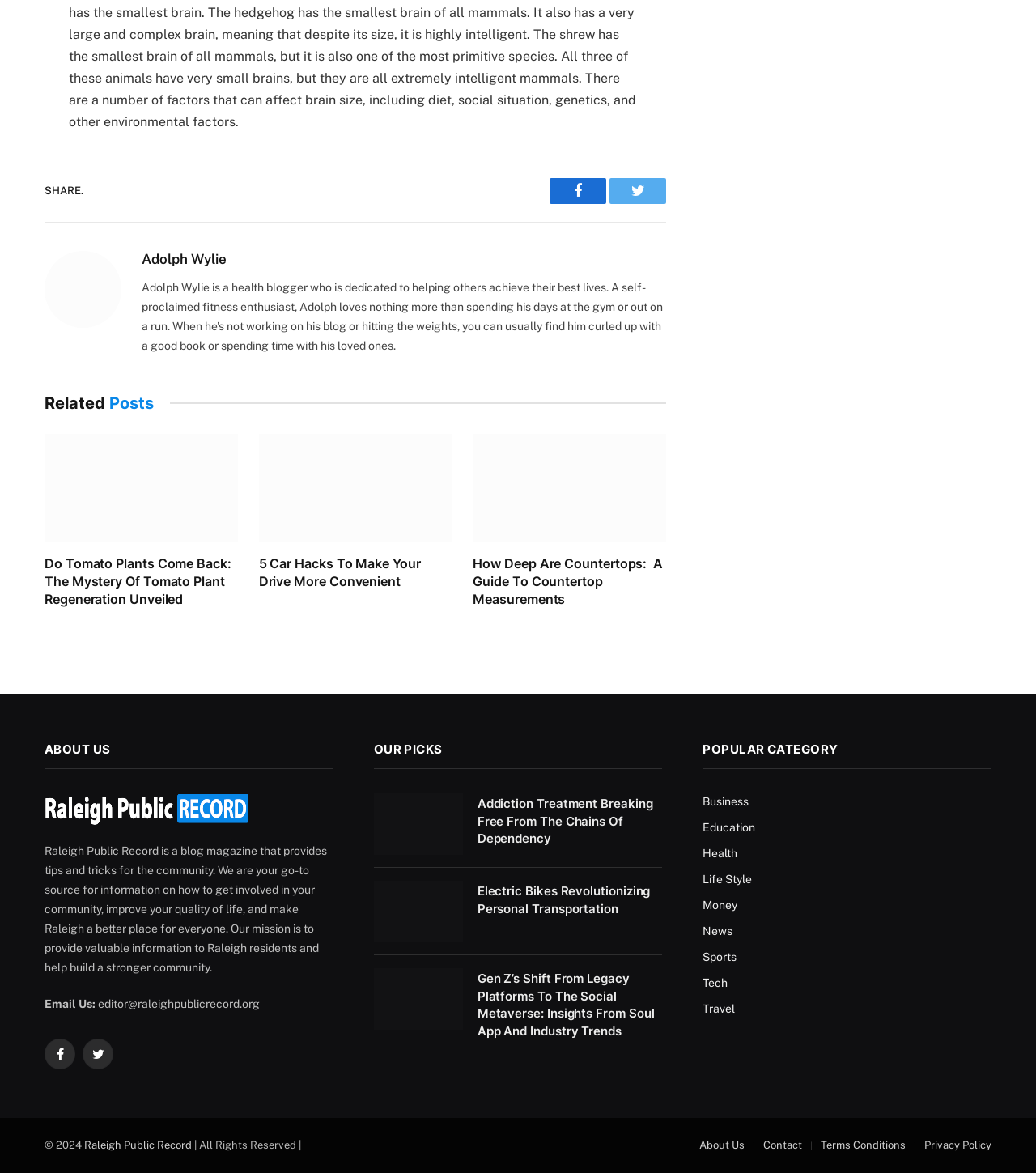Please determine the bounding box coordinates of the area that needs to be clicked to complete this task: 'View related post 'Do Tomato Plants Come Back''. The coordinates must be four float numbers between 0 and 1, formatted as [left, top, right, bottom].

[0.043, 0.37, 0.229, 0.463]